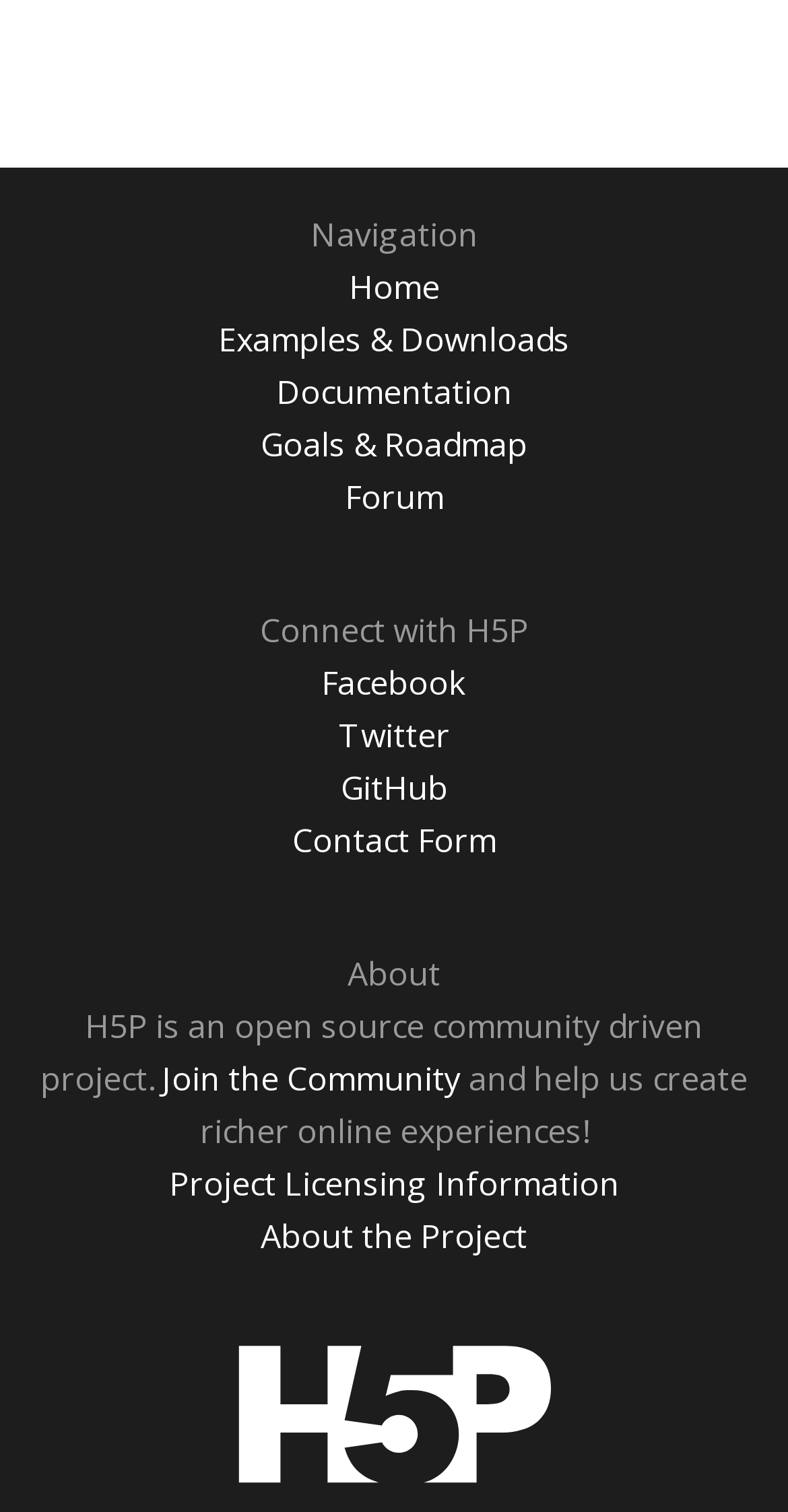Please answer the following question using a single word or phrase: 
What is the last link in the navigation menu?

Forum